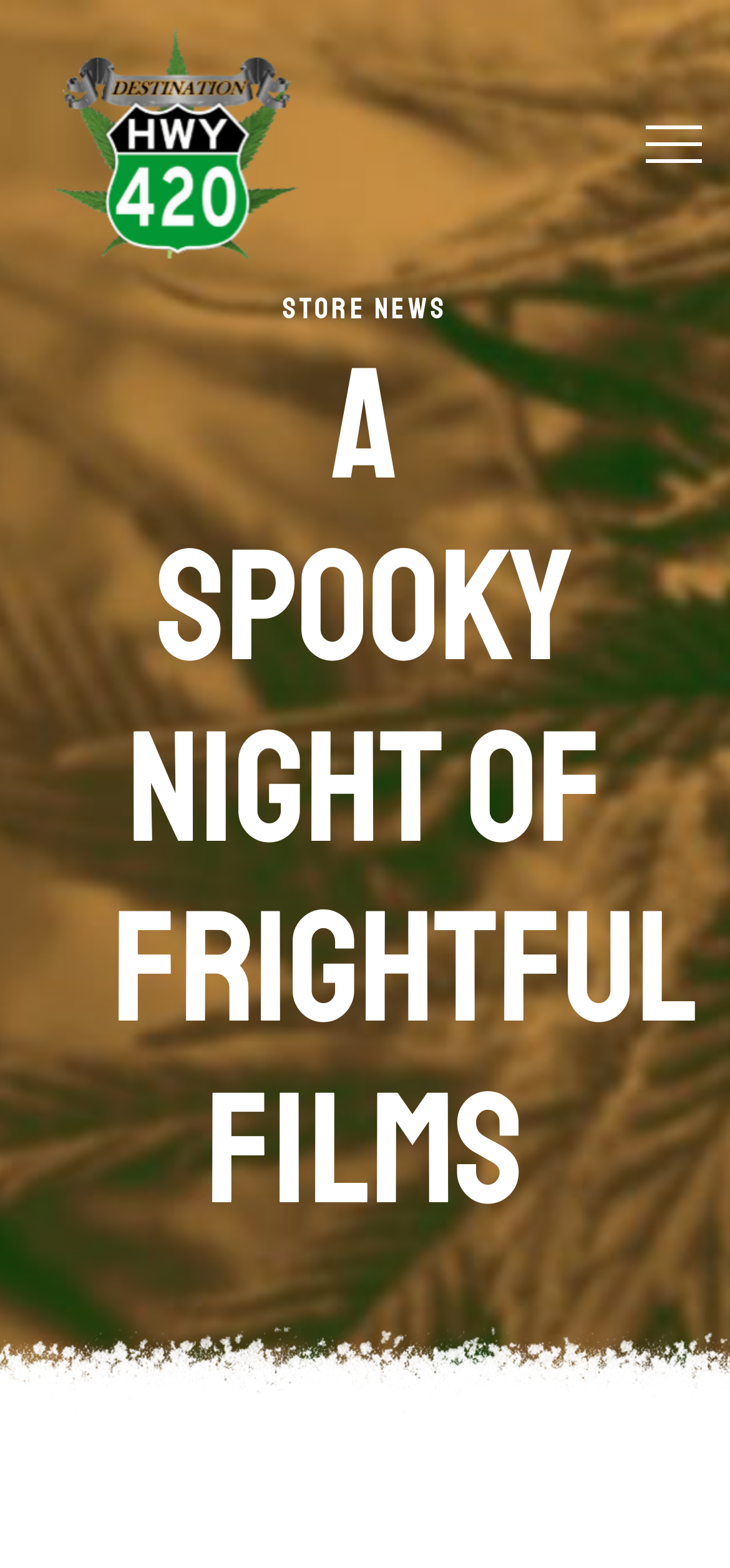Carefully examine the image and provide an in-depth answer to the question: What type of content is under the 'MULTIMEDIA' button?

I determined the answer by looking at the image element under the 'MULTIMEDIA' button, which suggests that the button leads to multimedia content.